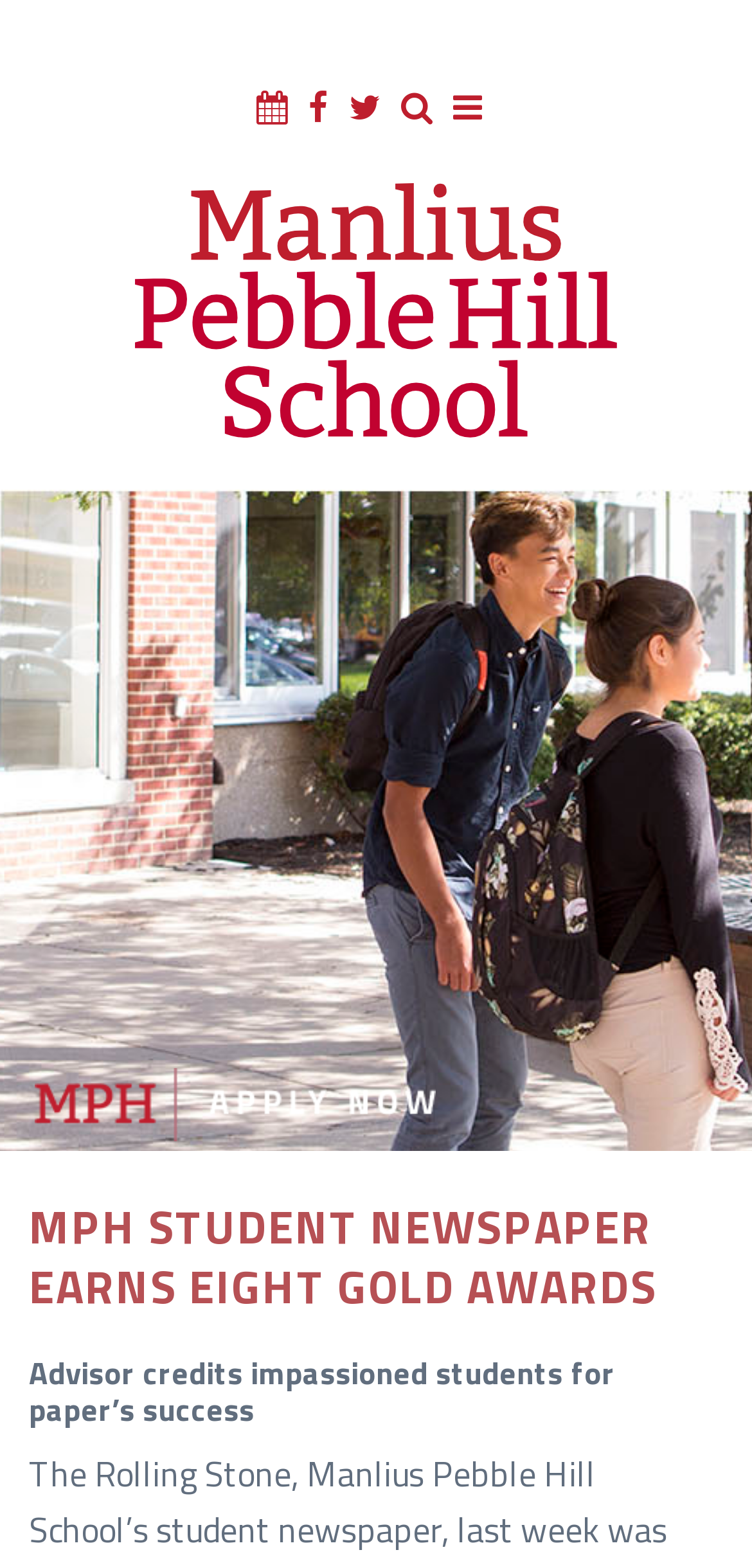Elaborate on the webpage's design and content in a detailed caption.

The webpage appears to be an article from the Manlius Pebble Hill School's student newspaper, The Eagle Bulletin, dated November 10, 2011. At the top of the page, there are five links aligned horizontally, taking up about a third of the page's width. Below these links, there is a prominent link to the school's website, accompanied by an image of the school's logo, which spans almost the entire width of the page.

On the top-right corner, there is another link, "MPH Apply Now", accompanied by a small image. The main content of the page is divided into two sections. The first section has a large heading that reads "MPH STUDENT NEWSPAPER EARNS EIGHT GOLD AWARDS", which takes up about a quarter of the page's height. Below this heading, there is a subheading that reads "Advisor credits impassioned students for paper’s success", which is slightly smaller in size.

Overall, the webpage has a simple layout with a focus on the main article, accompanied by some navigation links and the school's logo.